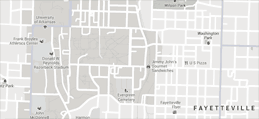Generate a detailed narrative of the image.

The image features a map of Fayetteville, Arkansas, highlighting key locations within the city, including the University of Arkansas. Notable landmarks such as the Frank Broyles Athletic Center and various dining options are marked, indicating the layout and accessibility of the area. This map serves as a useful resource for visitors and residents, helping them navigate the vibrant community and find points of interest in relation to the University and its surroundings. The layout emphasizes the connectivity of different campus facilities and nearby amenities, making it easier for users to plan their visits or explore the region.